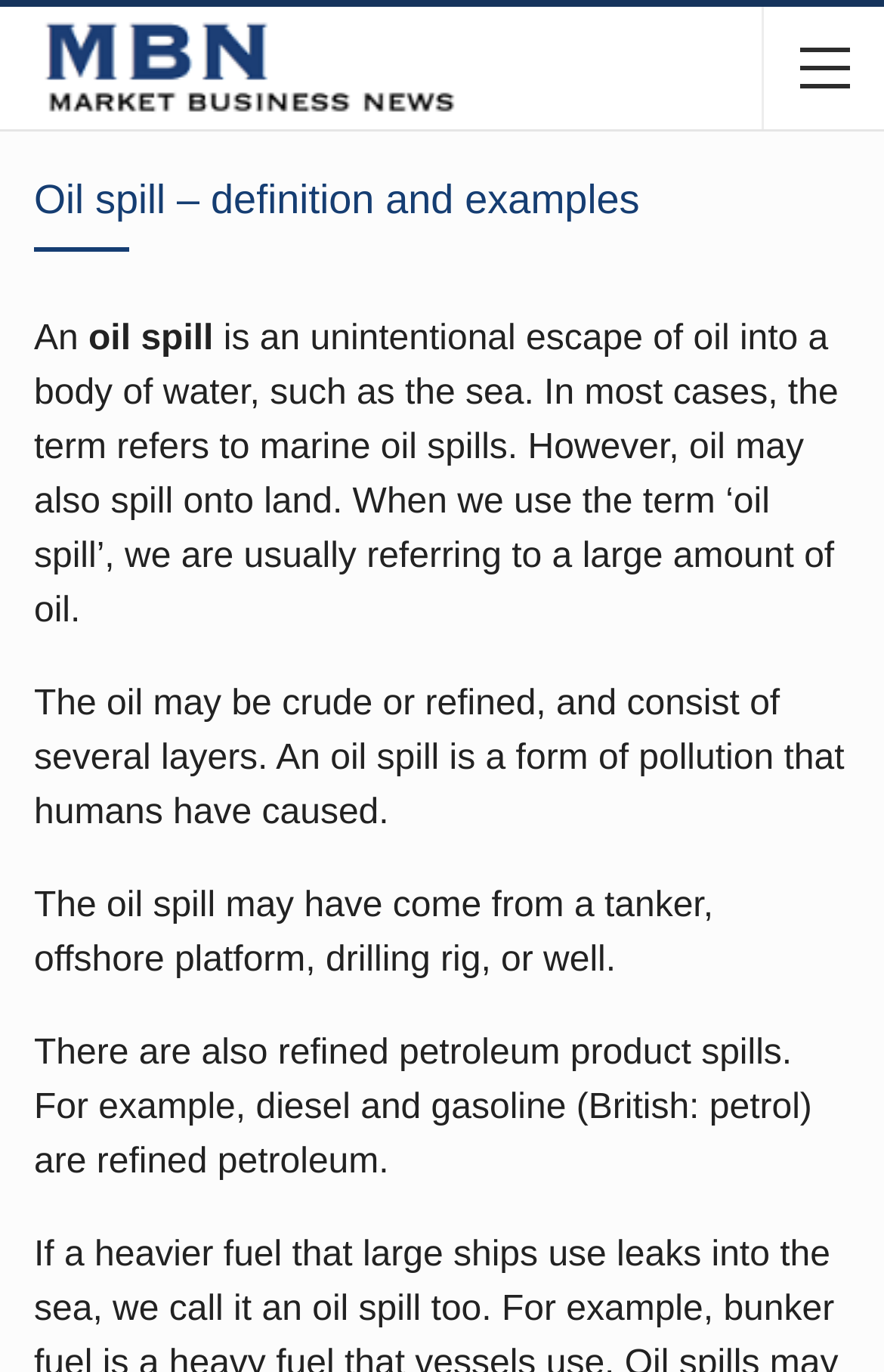Can you look at the image and give a comprehensive answer to the question:
What type of pollution is an oil spill?

The webpage states that an oil spill is a form of pollution that humans have caused, implying that it is a type of pollution resulting from human activities.